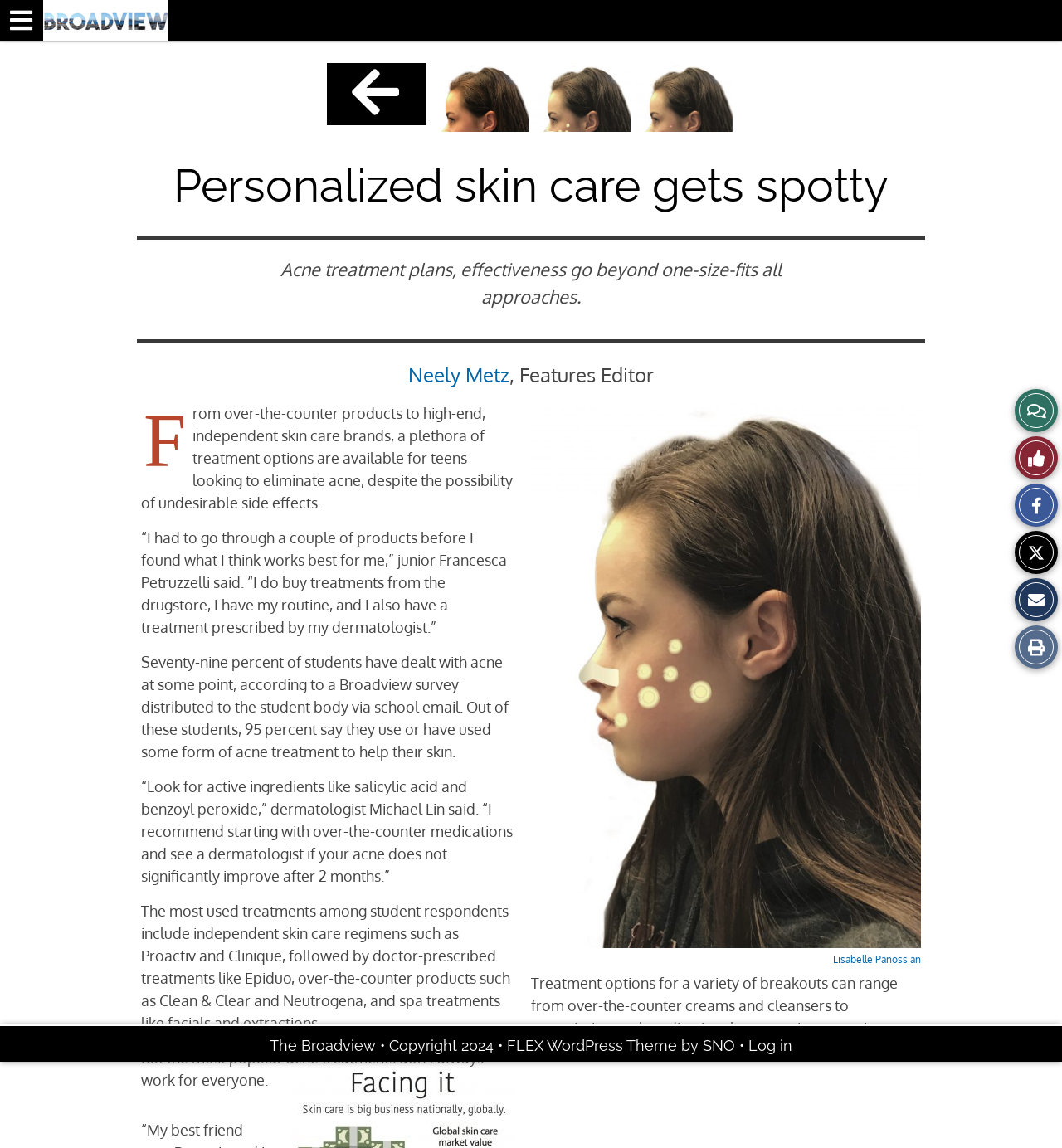Please identify the coordinates of the bounding box that should be clicked to fulfill this instruction: "Read the article by Neely Metz".

[0.384, 0.315, 0.48, 0.338]